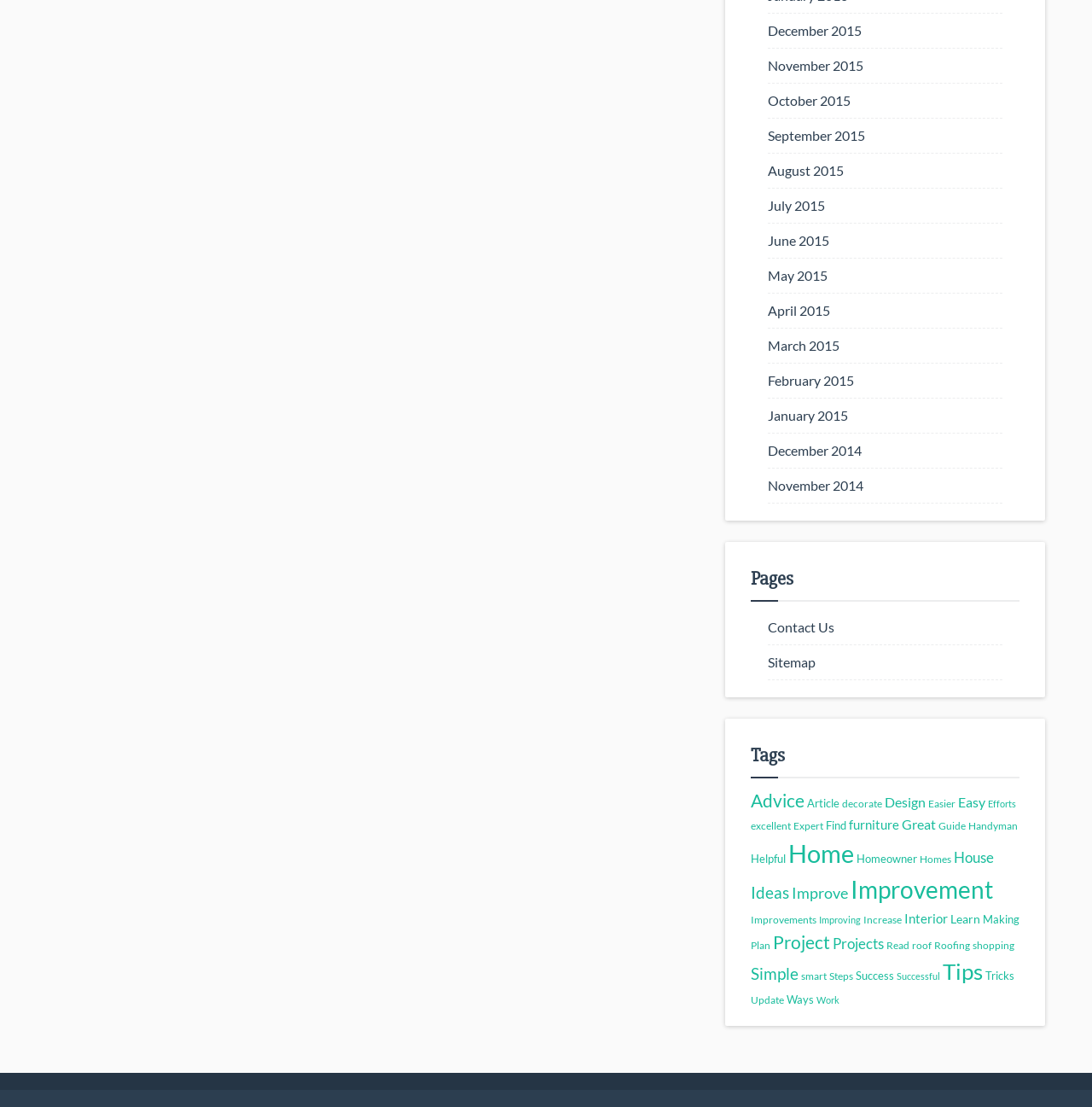Locate the UI element described by April 2015 in the provided webpage screenshot. Return the bounding box coordinates in the format (top-left x, top-left y, bottom-right x, bottom-right y), ensuring all values are between 0 and 1.

[0.703, 0.273, 0.76, 0.288]